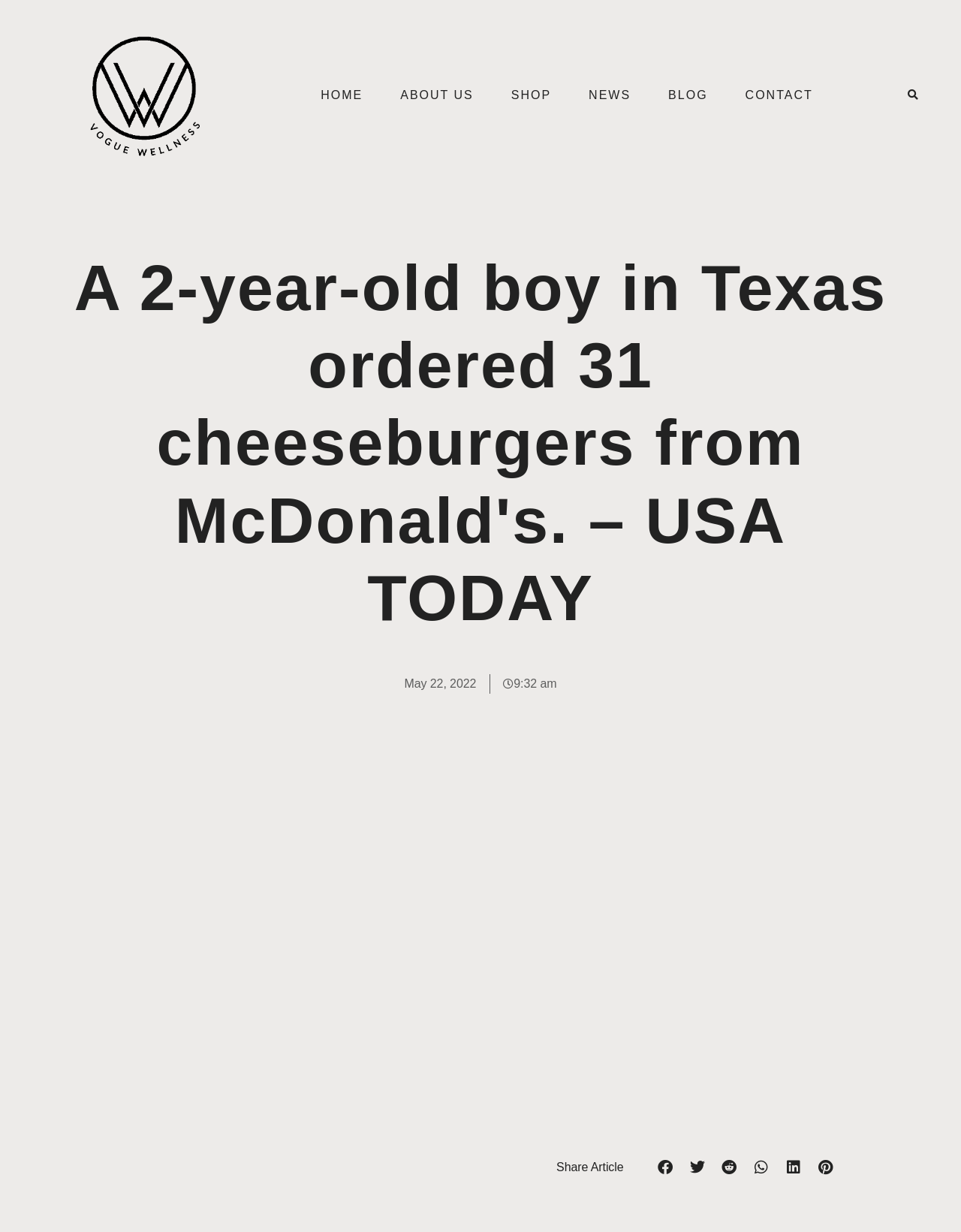Could you determine the bounding box coordinates of the clickable element to complete the instruction: "Share on facebook"? Provide the coordinates as four float numbers between 0 and 1, i.e., [left, top, right, bottom].

[0.675, 0.939, 0.709, 0.956]